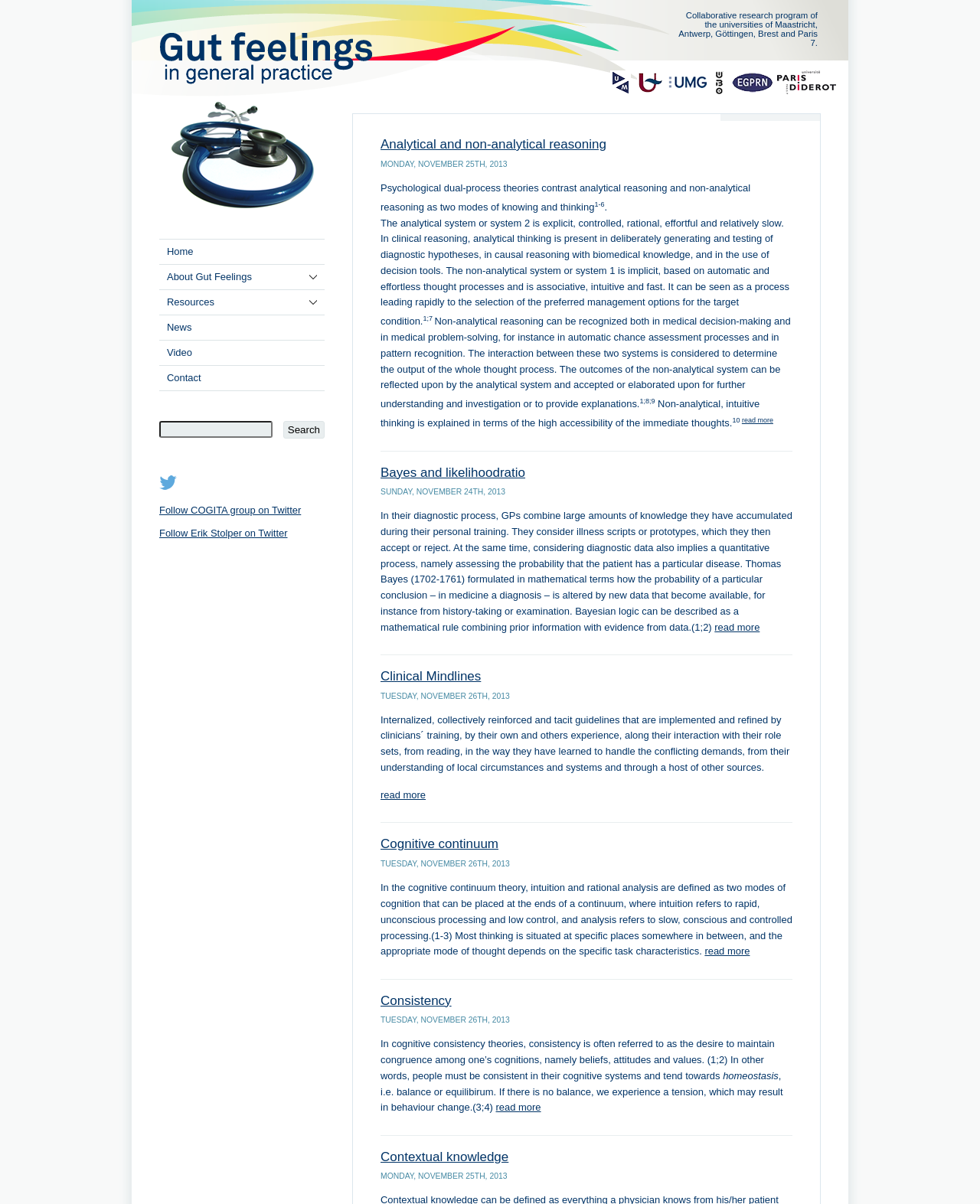Please use the details from the image to answer the following question comprehensively:
What are the two modes of cognition in the cognitive continuum theory?

According to the cognitive continuum theory, intuition and rational analysis are defined as two modes of cognition that can be placed at the ends of a continuum, where intuition refers to rapid, unconscious processing and low control, and analysis refers to slow, conscious and controlled processing.